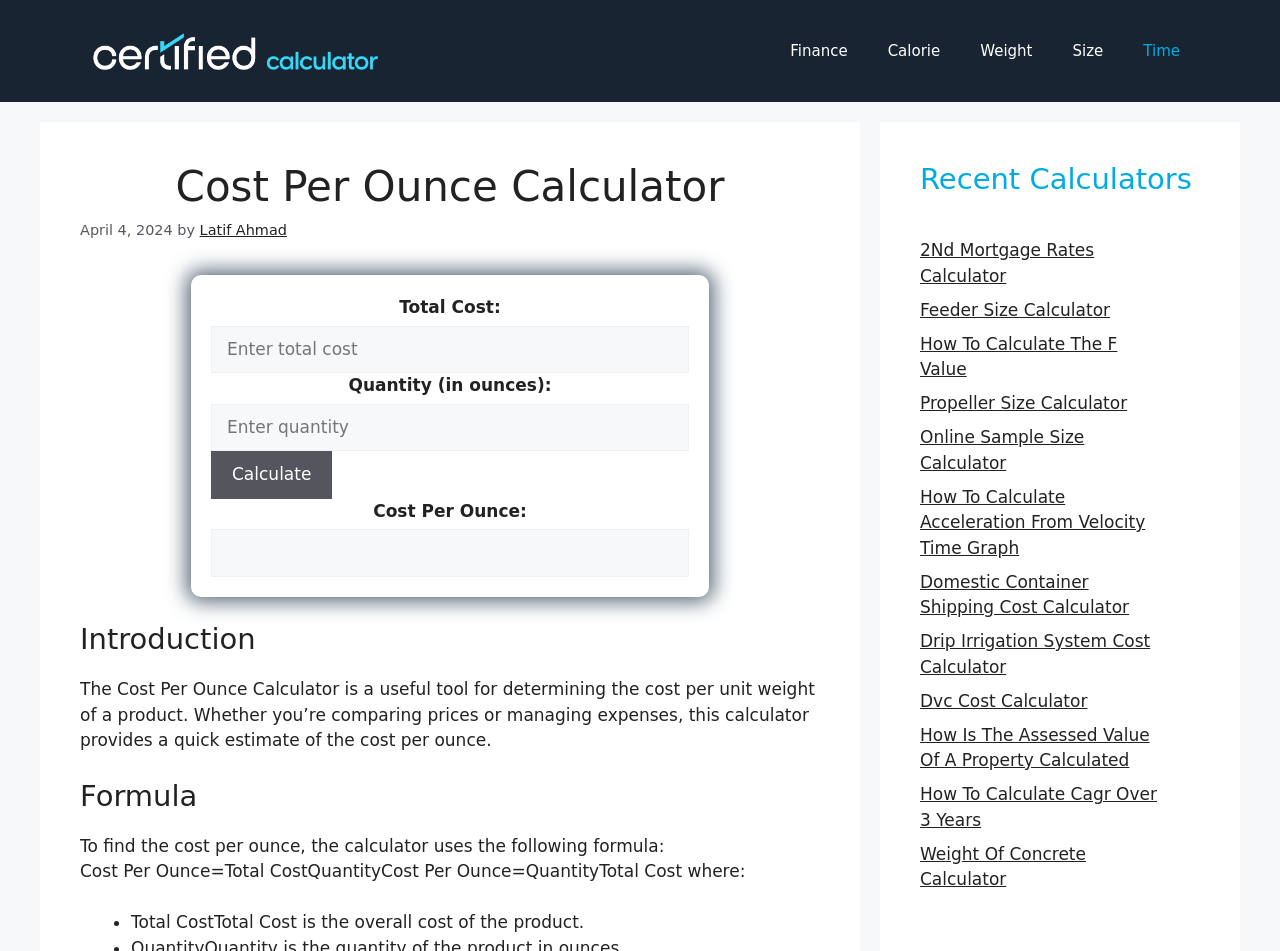What is the formula used by the calculator?
Please answer the question as detailed as possible.

The webpage explains that the calculator uses the formula 'Cost Per Ounce = Total Cost / Quantity' to calculate the cost per ounce. This formula is displayed on the webpage, indicating that it is the underlying calculation used by the calculator.